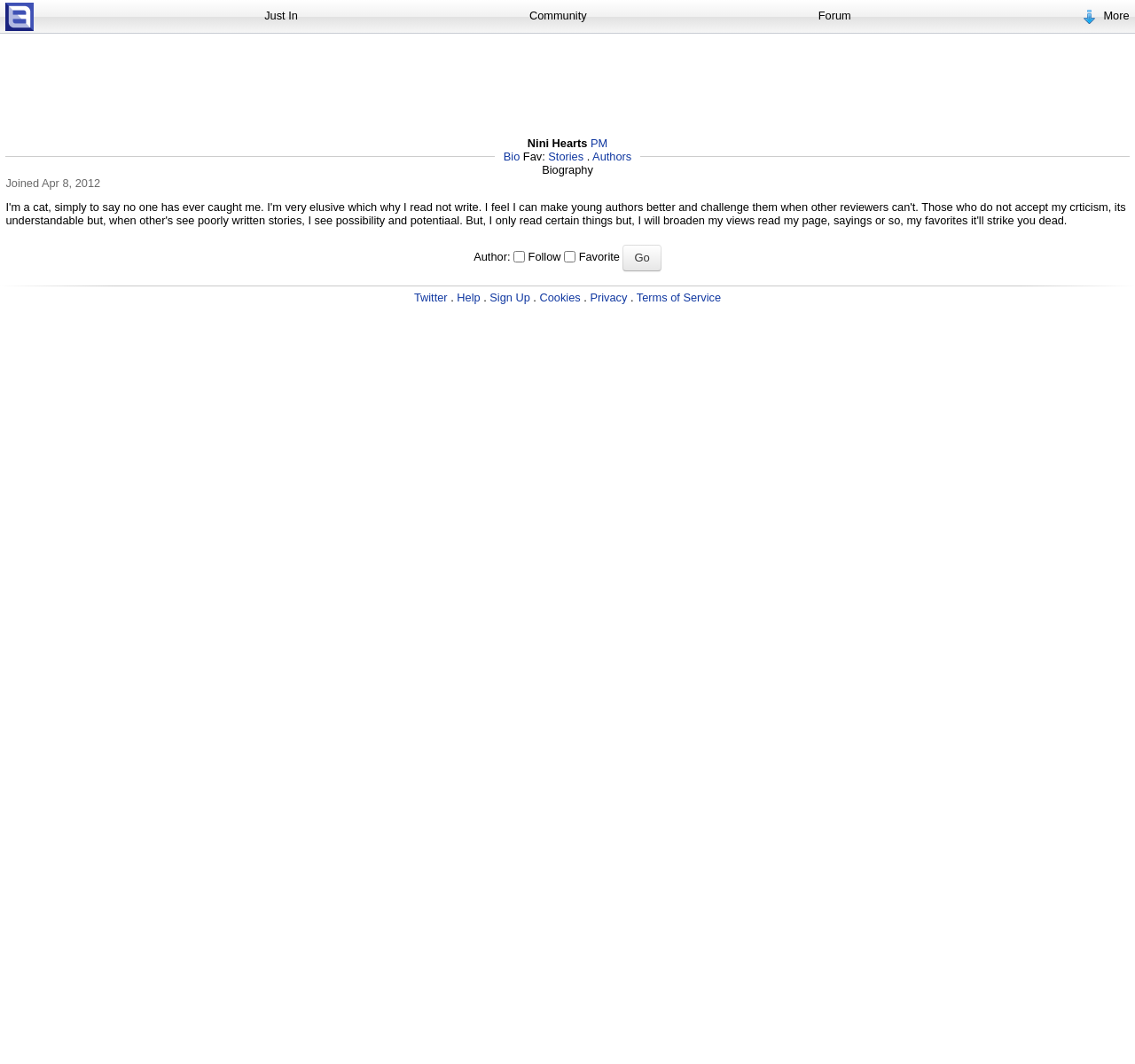Please identify the bounding box coordinates of the region to click in order to complete the task: "Go to FanFiction.Net". The coordinates must be four float numbers between 0 and 1, specified as [left, top, right, bottom].

[0.005, 0.008, 0.03, 0.021]